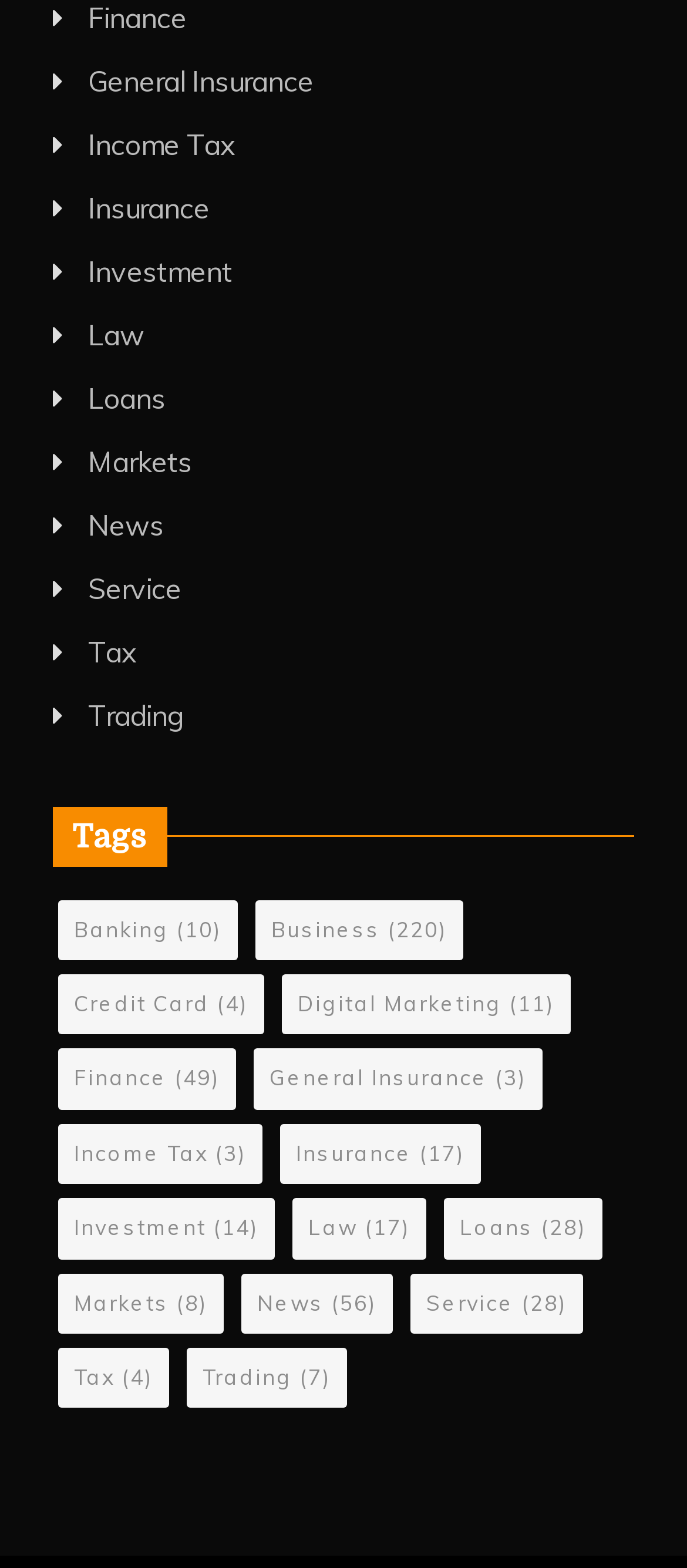How many items are there in 'General Insurance'?
Kindly answer the question with as much detail as you can.

I looked at the link 'General Insurance' under 'Tags' and found that it has 3 items.